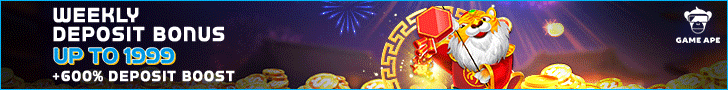Refer to the image and answer the question with as much detail as possible: What is the purpose of the promotional material?

The promotional material, including the banner, is part of the ongoing efforts to attract and retain players through lucrative bonuses in the gaming industry, as stated in the caption.